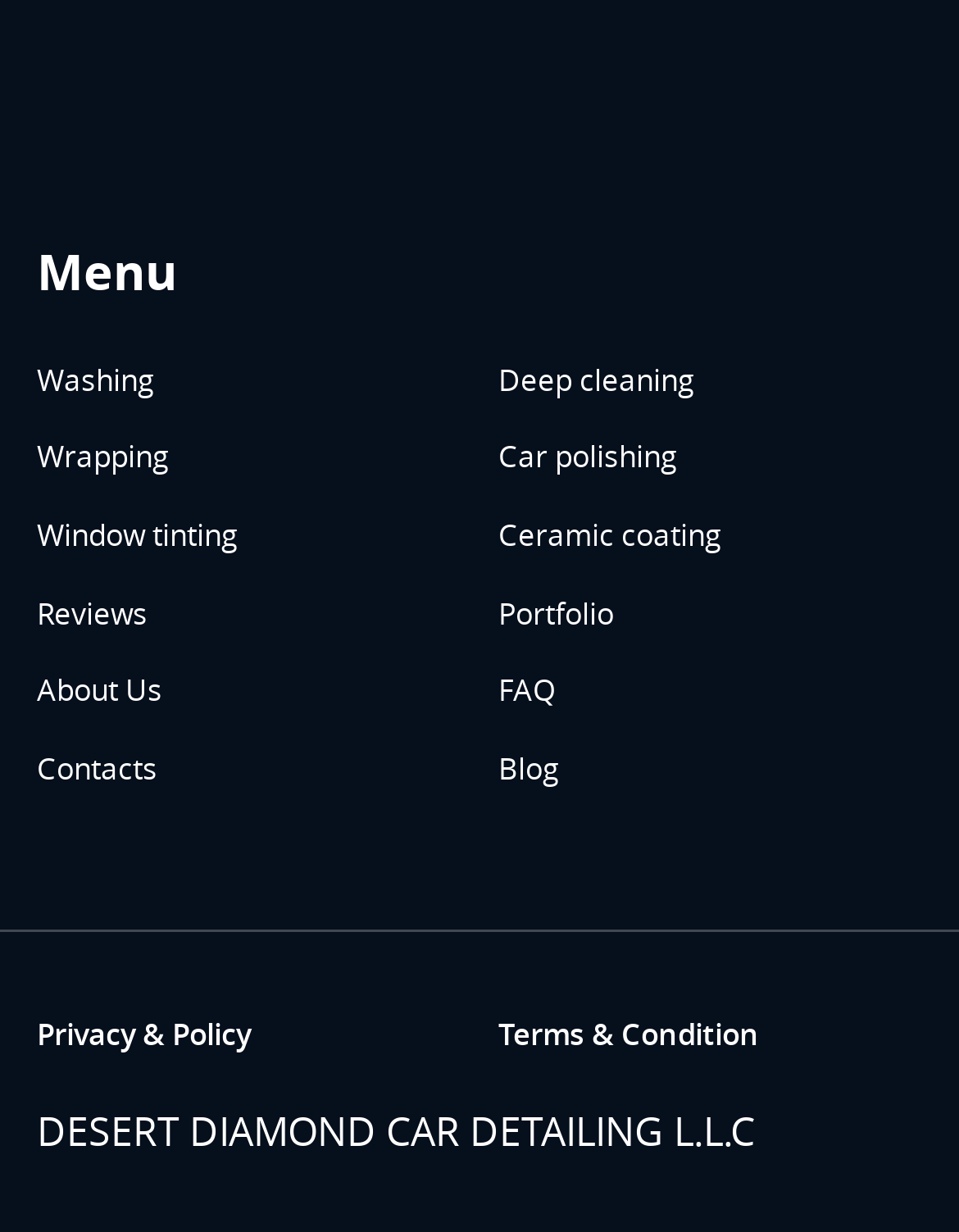Please locate the bounding box coordinates of the element's region that needs to be clicked to follow the instruction: "Check Reviews". The bounding box coordinates should be provided as four float numbers between 0 and 1, i.e., [left, top, right, bottom].

[0.038, 0.466, 0.481, 0.529]